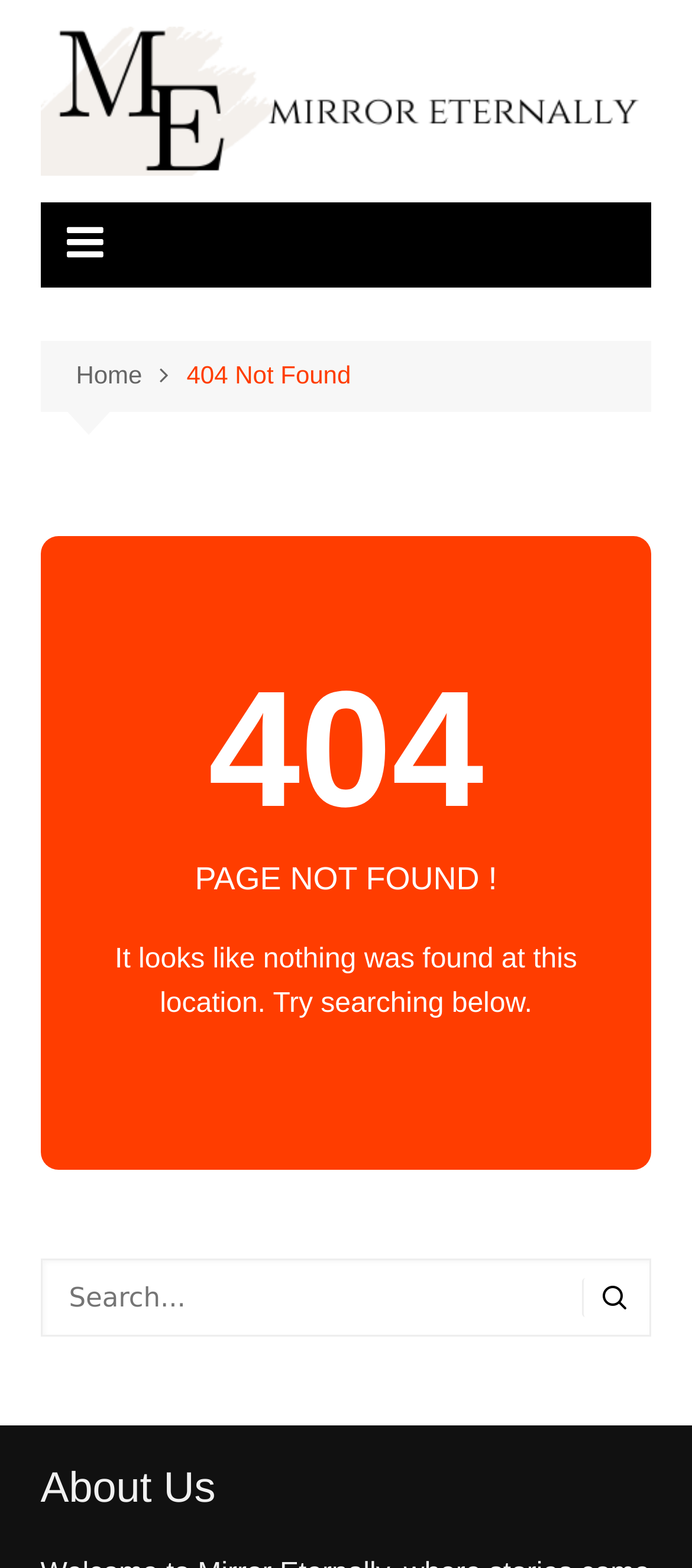Produce a meticulous description of the webpage.

The webpage is a "Page Not Found" error page with a title "Mirror Eternally". At the top left corner, there is a logo of "Mirror Eternally" which is an image and a link. Next to the logo, there is a hamburger menu icon, which is a link.

Below the logo and menu icon, there is a main content area that occupies most of the page. Within this area, there is a navigation section with breadcrumbs, which includes two links: "Home" and "404 Not Found". 

Further down, there are two headings, "404" and "PAGE NOT FOUND!", which are centered on the page. Below these headings, there is a paragraph of text that says "It looks like nothing was found at this location. Try searching below."

Under the text, there is a search bar that spans across the page, with a search box and a search button on the right side. The search button is an icon.

At the very bottom of the page, there is a heading that says "About Us", which is centered on the page.